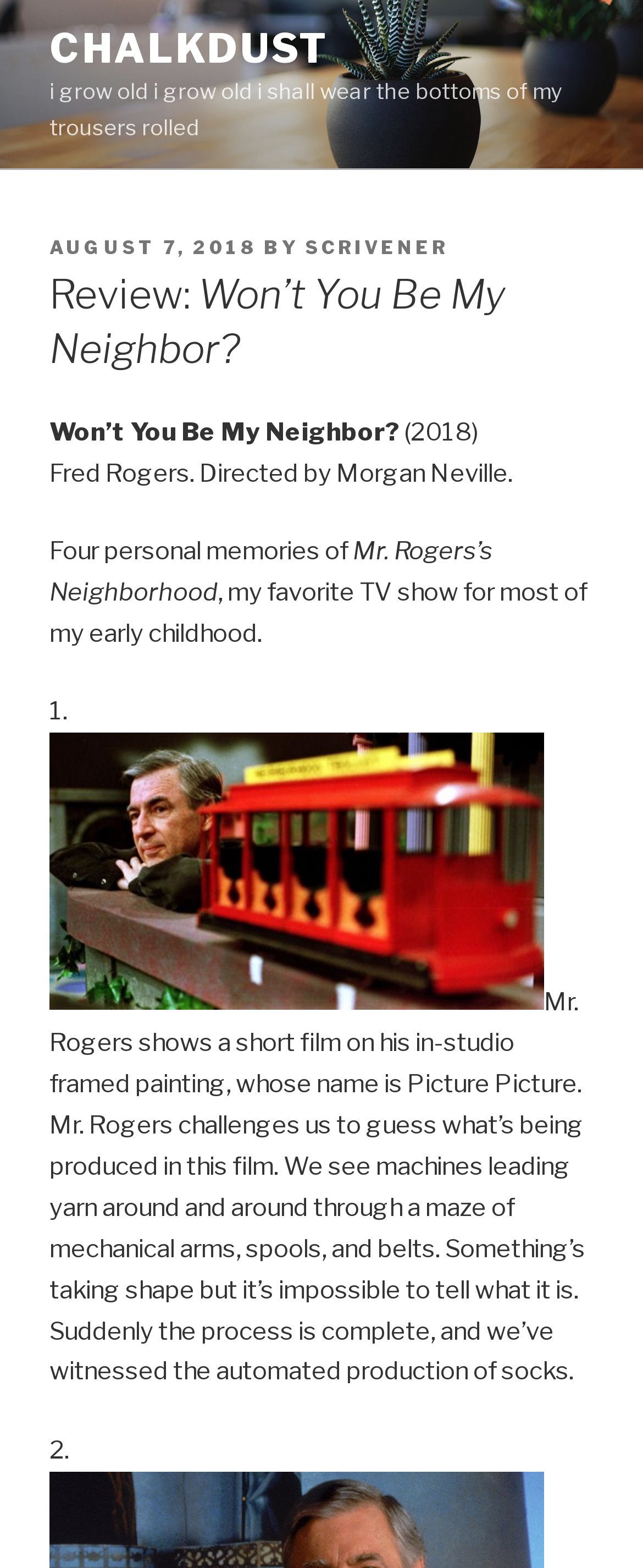How many personal memories are mentioned?
Give a comprehensive and detailed explanation for the question.

I found that at least two personal memories are mentioned by counting the paragraphs that start with a number, specifically '1.' and '2.'. These paragraphs describe two different memories.